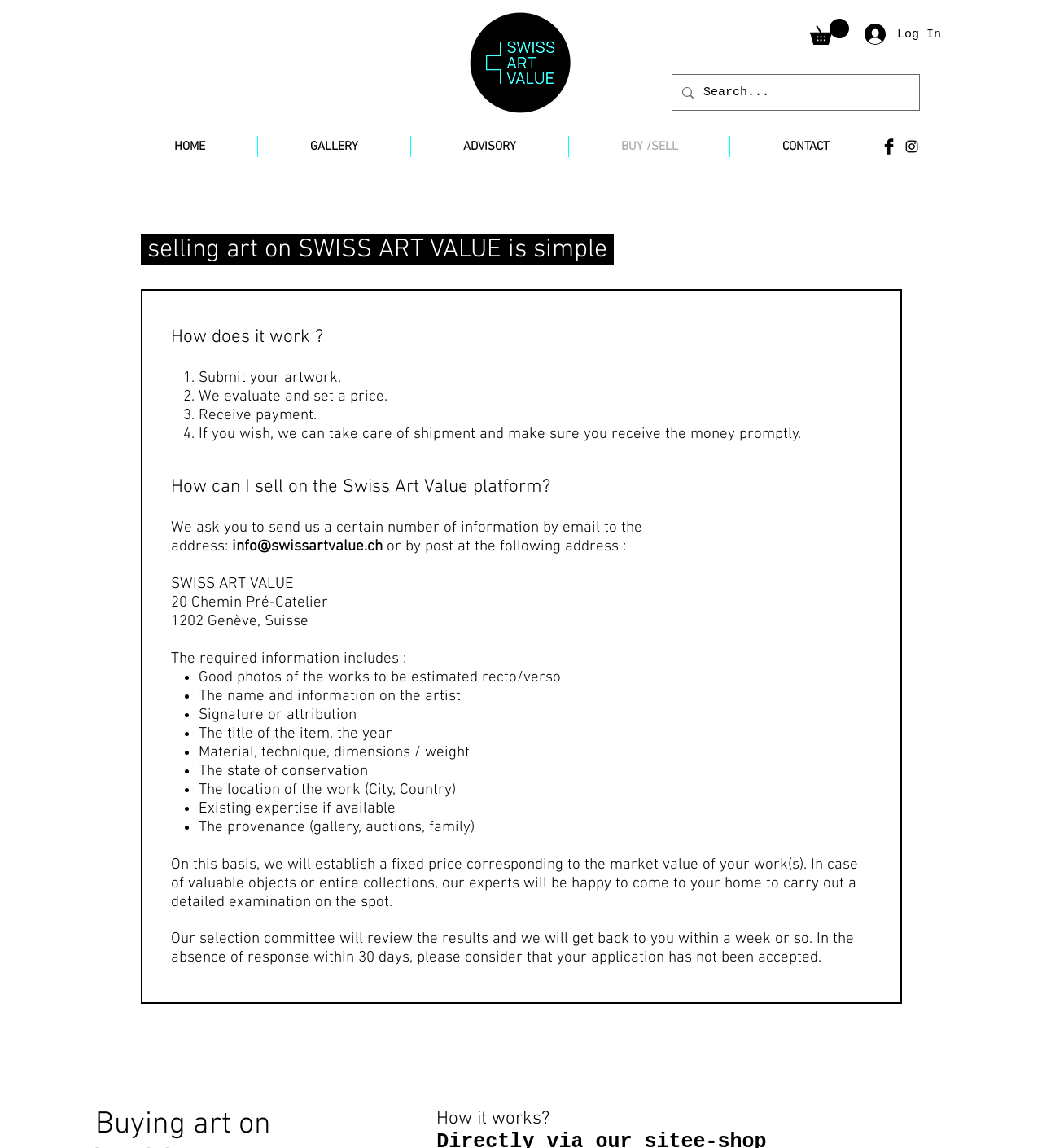Locate the bounding box for the described UI element: "BUY /SELL". Ensure the coordinates are four float numbers between 0 and 1, formatted as [left, top, right, bottom].

[0.546, 0.118, 0.7, 0.137]